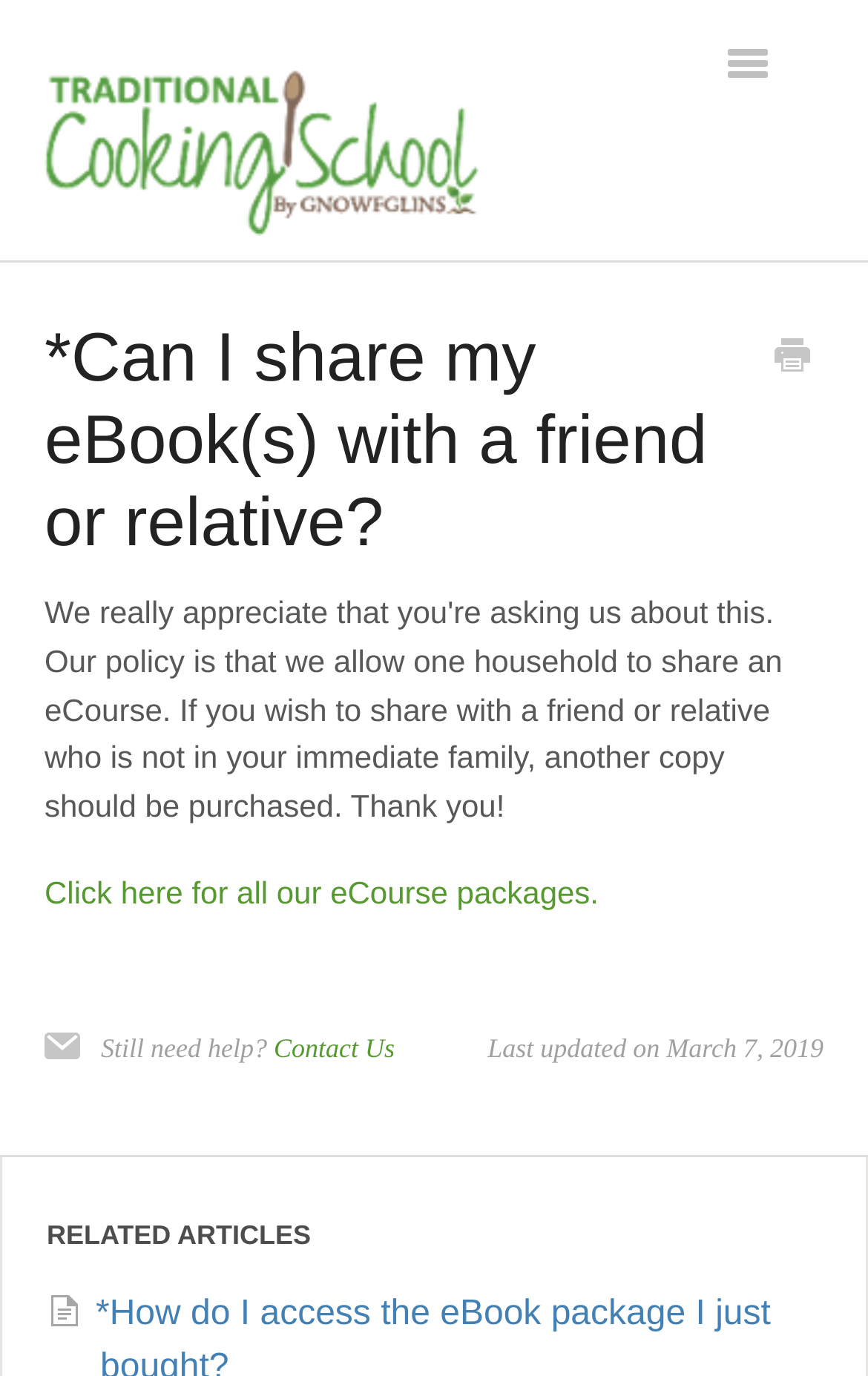Please find the bounding box for the UI element described by: "parent_node: Toggle Navigation".

[0.051, 0.0, 0.577, 0.189]